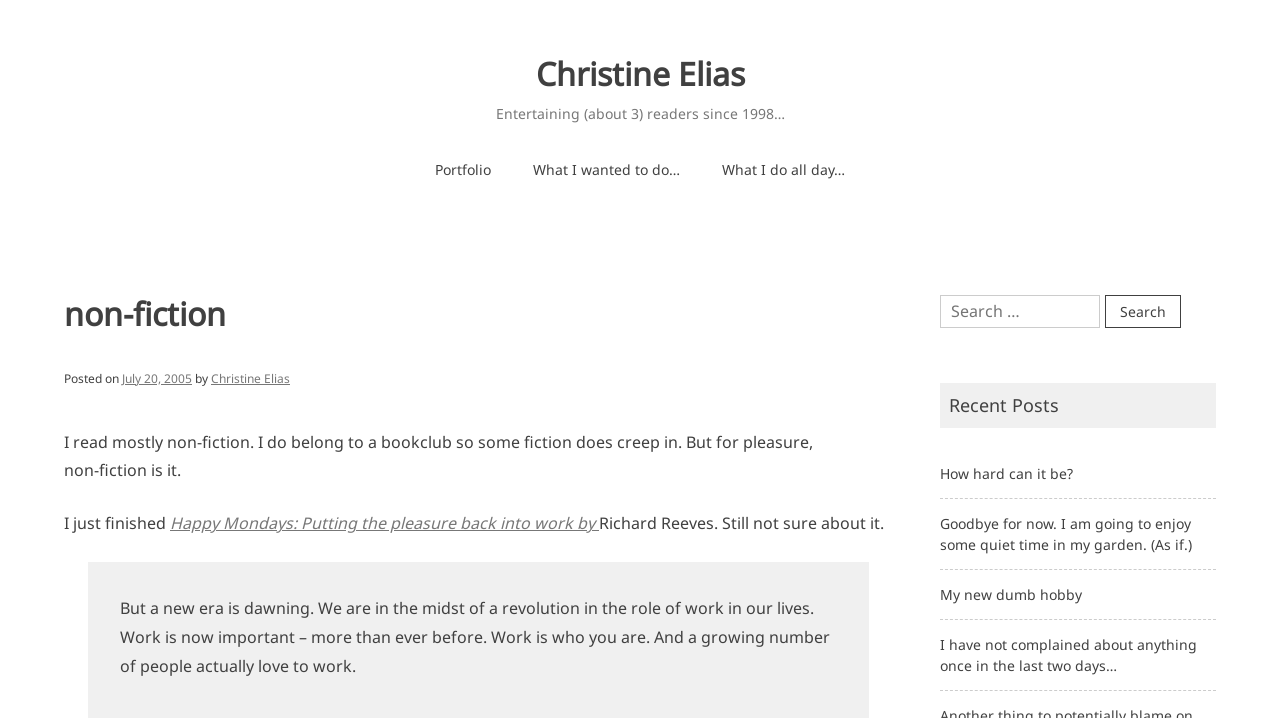Locate the bounding box coordinates of the element that should be clicked to execute the following instruction: "Search for something".

[0.734, 0.41, 0.859, 0.456]